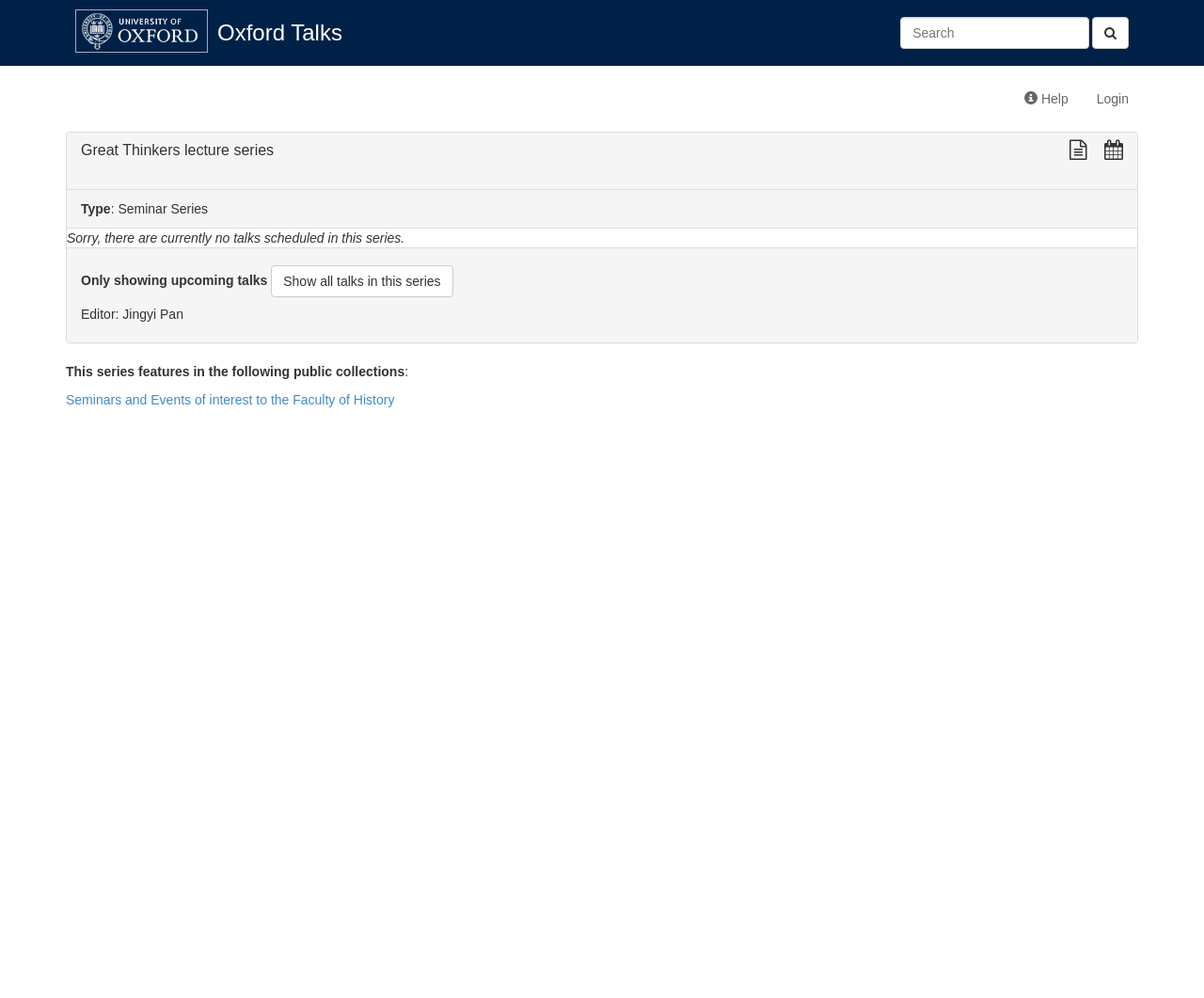Determine the bounding box coordinates for the element that should be clicked to follow this instruction: "Get help". The coordinates should be given as four float numbers between 0 and 1, in the format [left, top, right, bottom].

[0.839, 0.075, 0.899, 0.123]